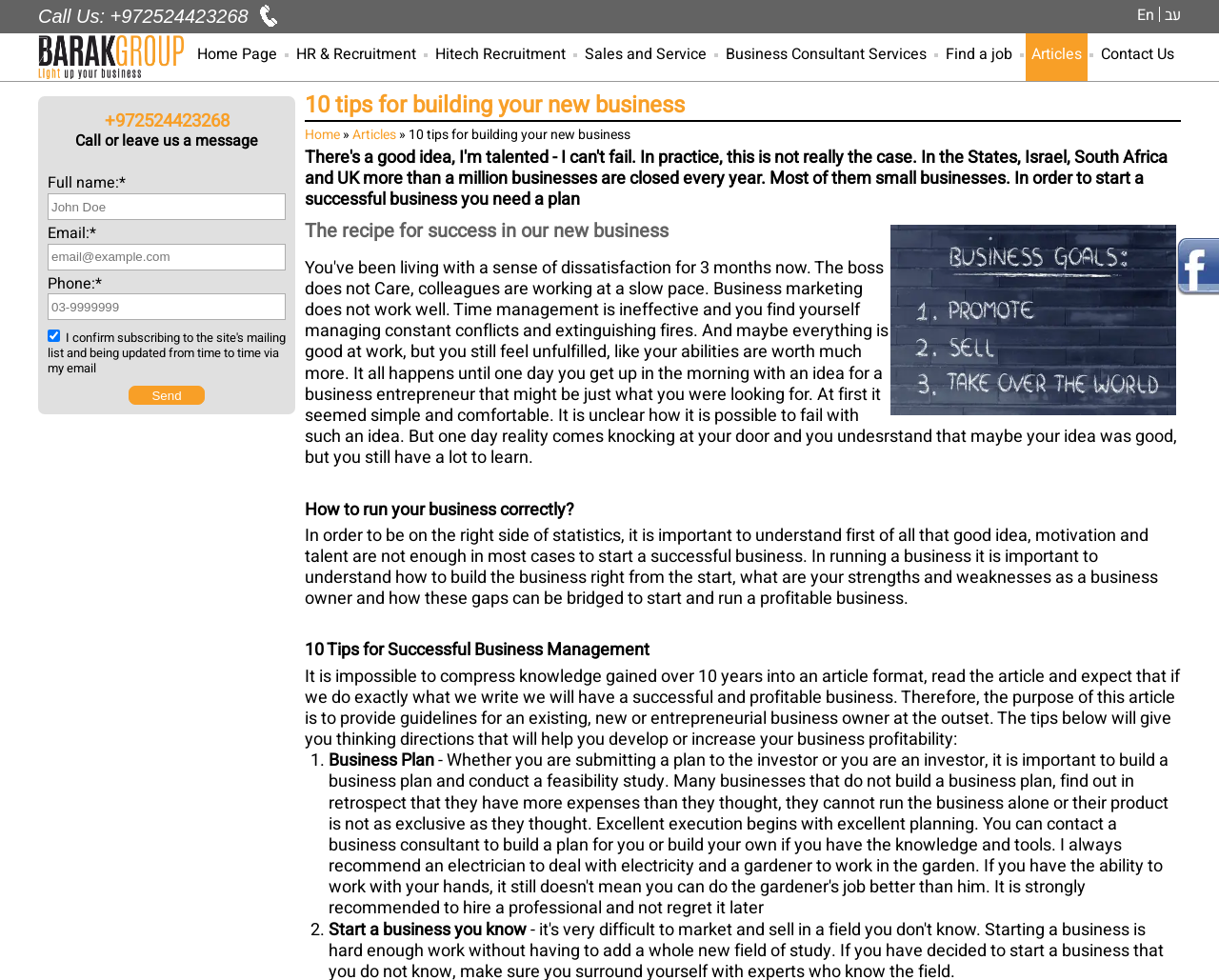What is the purpose of the checkbox in the contact form?
Answer the question based on the image using a single word or a brief phrase.

Subscribing to the site's mailing list